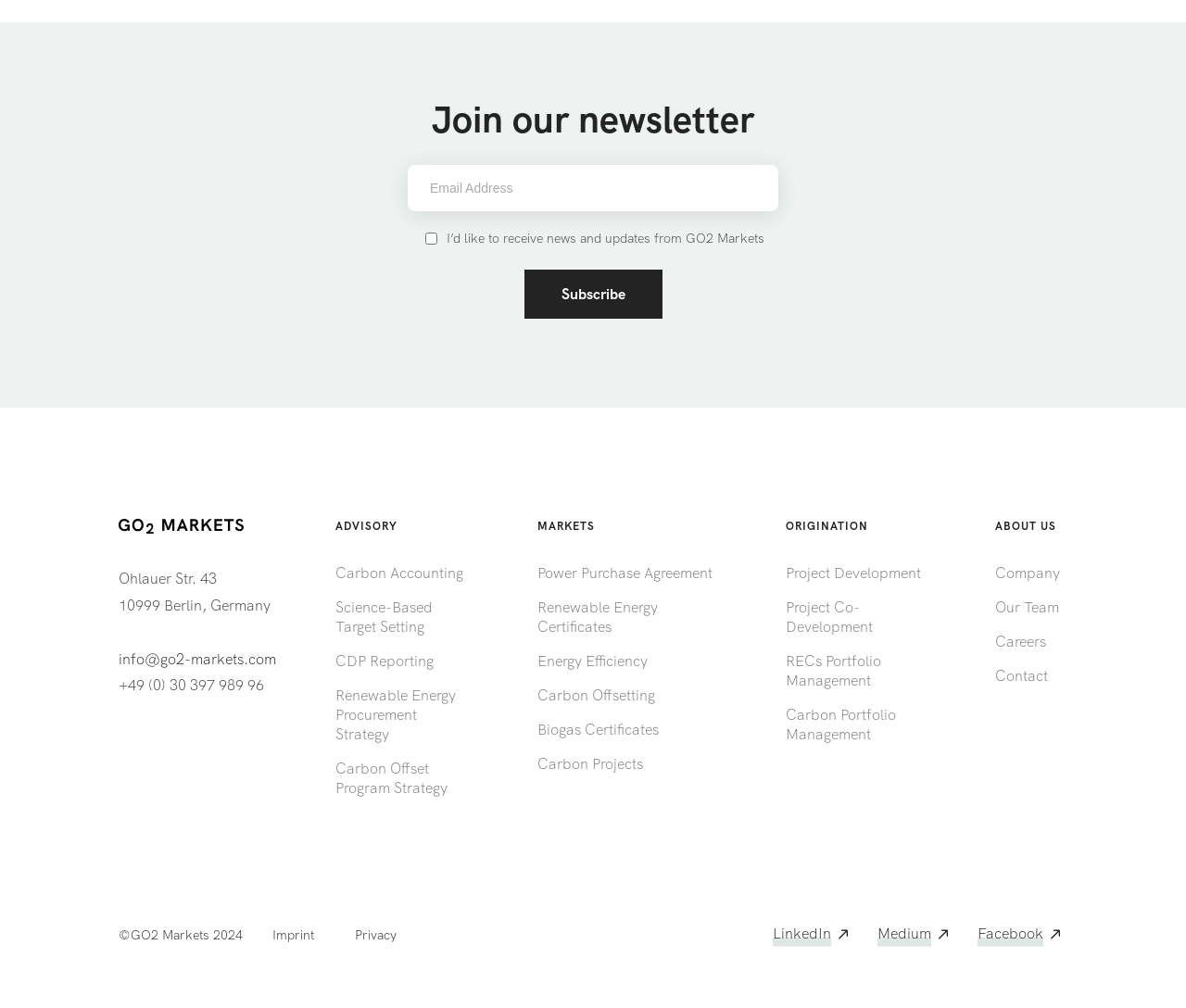Determine the bounding box coordinates of the section I need to click to execute the following instruction: "Follow GO2 Markets on LinkedIn". Provide the coordinates as four float numbers between 0 and 1, i.e., [left, top, right, bottom].

[0.645, 0.909, 0.721, 0.945]